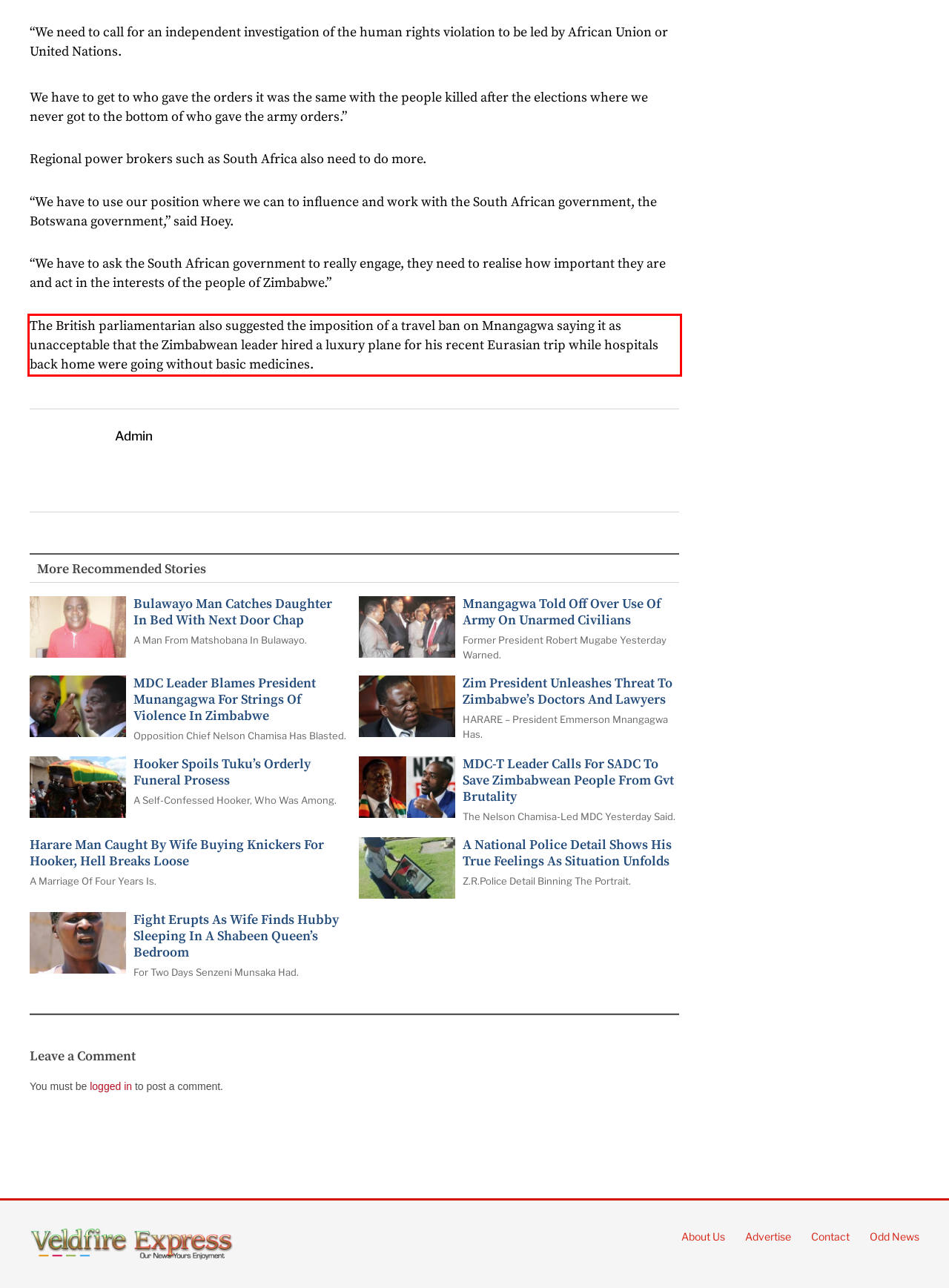Given a screenshot of a webpage containing a red rectangle bounding box, extract and provide the text content found within the red bounding box.

The British parliamentarian also suggested the imposition of a travel ban on Mnangagwa saying it as unacceptable that the Zimbabwean leader hired a luxury plane for his recent Eurasian trip while hospitals back home were going without basic medicines.